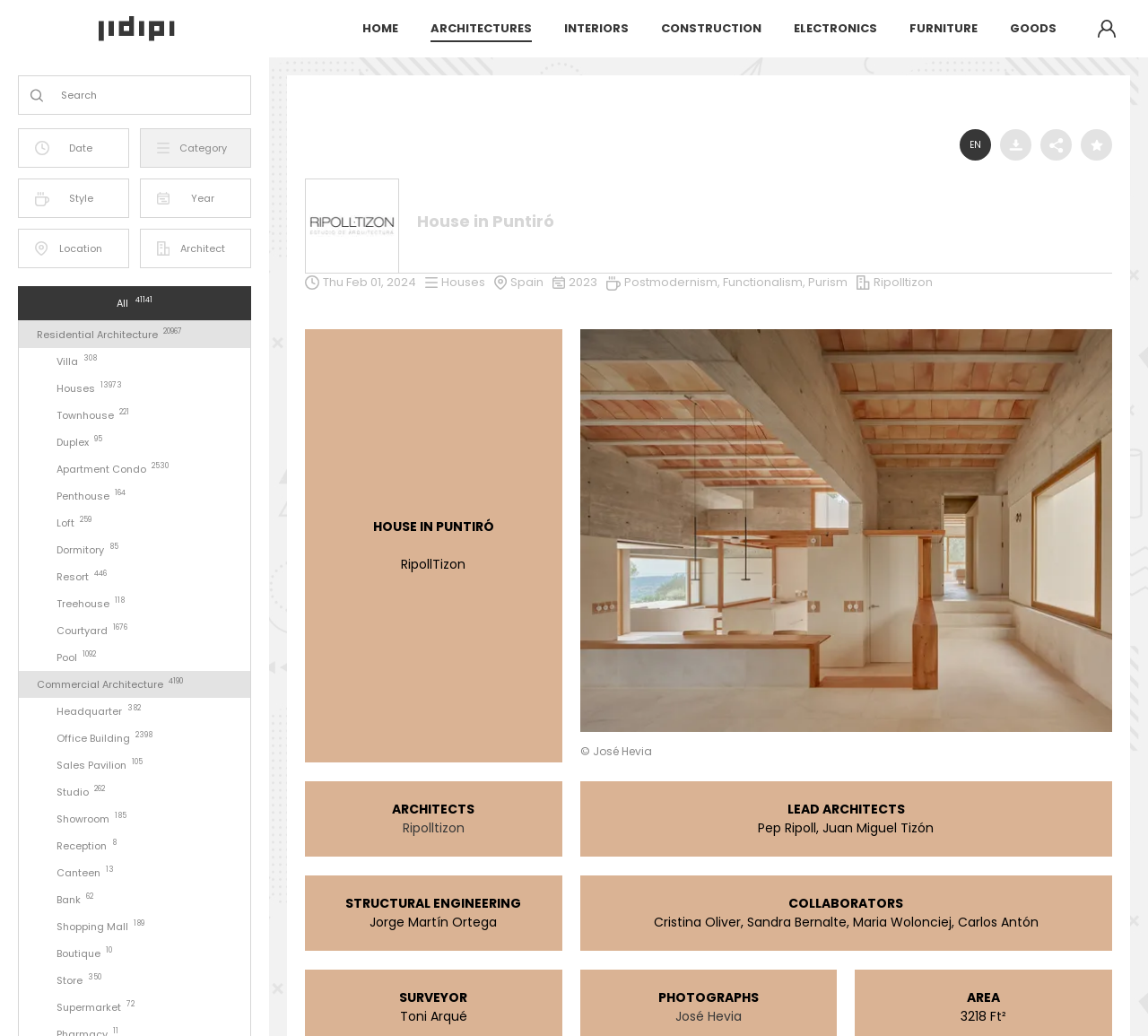Can you find the bounding box coordinates for the element that needs to be clicked to execute this instruction: "Select the 'EN' language"? The coordinates should be given as four float numbers between 0 and 1, i.e., [left, top, right, bottom].

[0.836, 0.125, 0.863, 0.155]